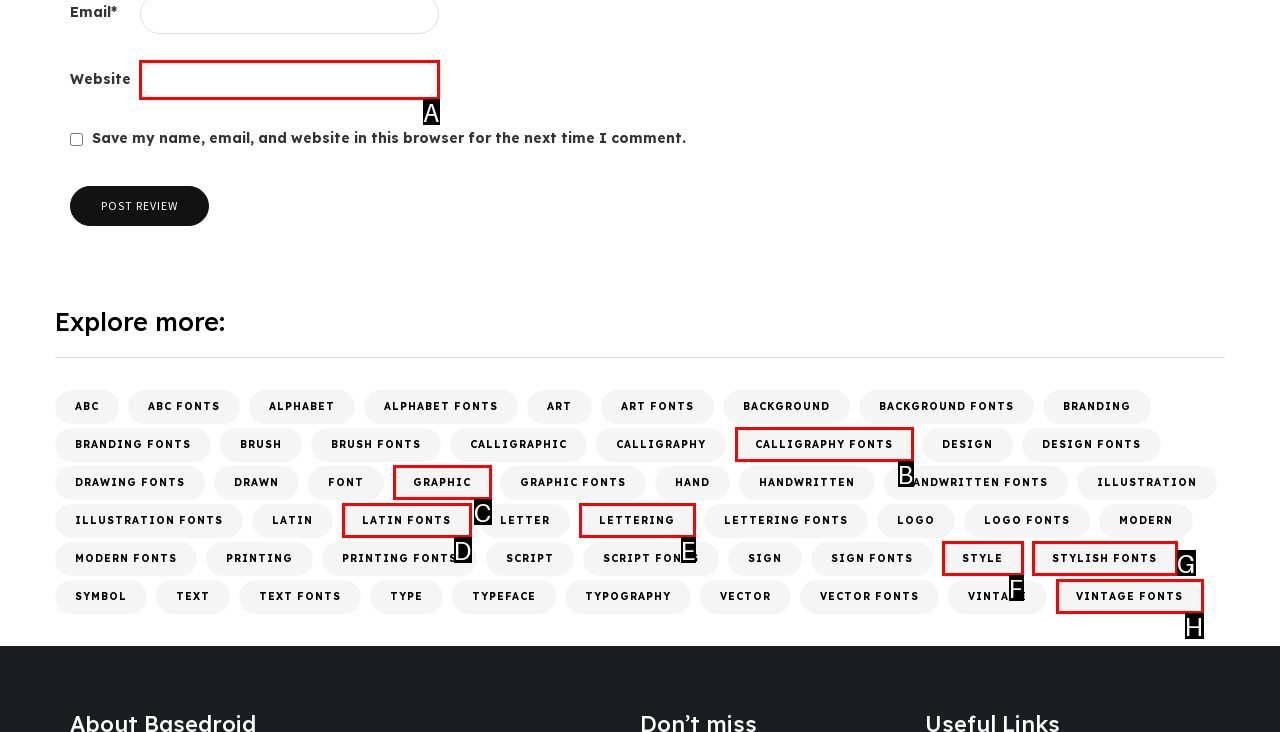What option should you select to complete this task: Enter website? Indicate your answer by providing the letter only.

A